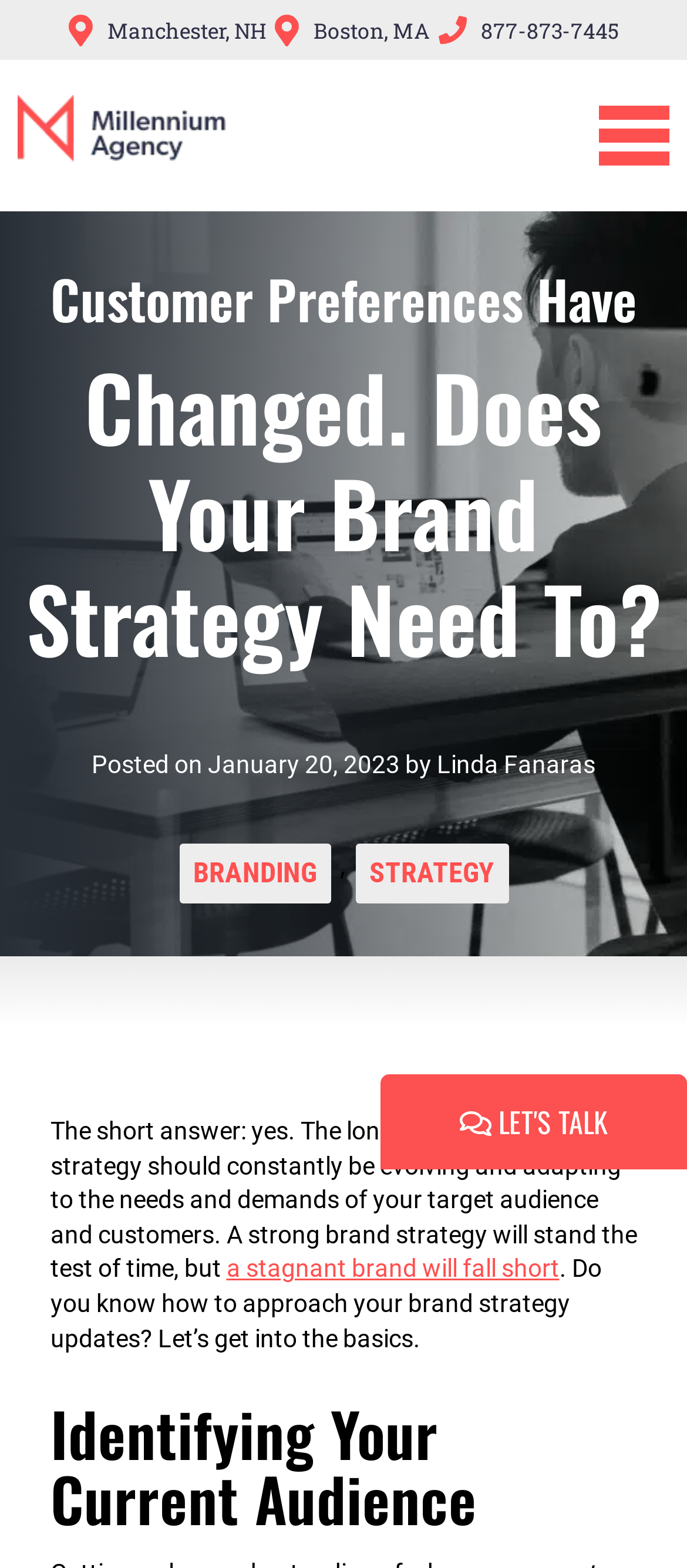Find and specify the bounding box coordinates that correspond to the clickable region for the instruction: "Click the 'STRATEGY' link".

[0.517, 0.538, 0.74, 0.576]